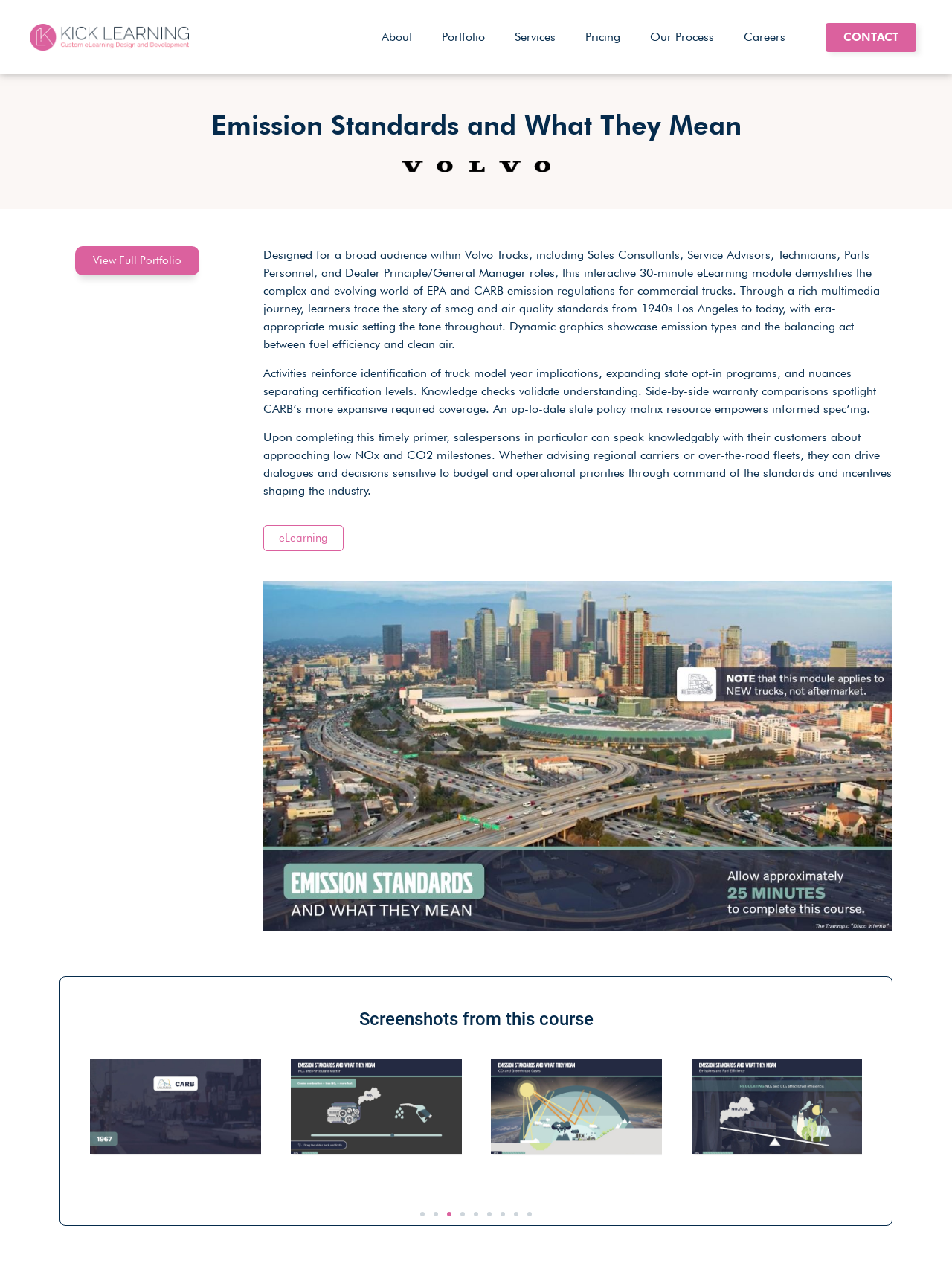Specify the bounding box coordinates of the area to click in order to follow the given instruction: "Click the 'eLearning' link."

[0.276, 0.409, 0.361, 0.429]